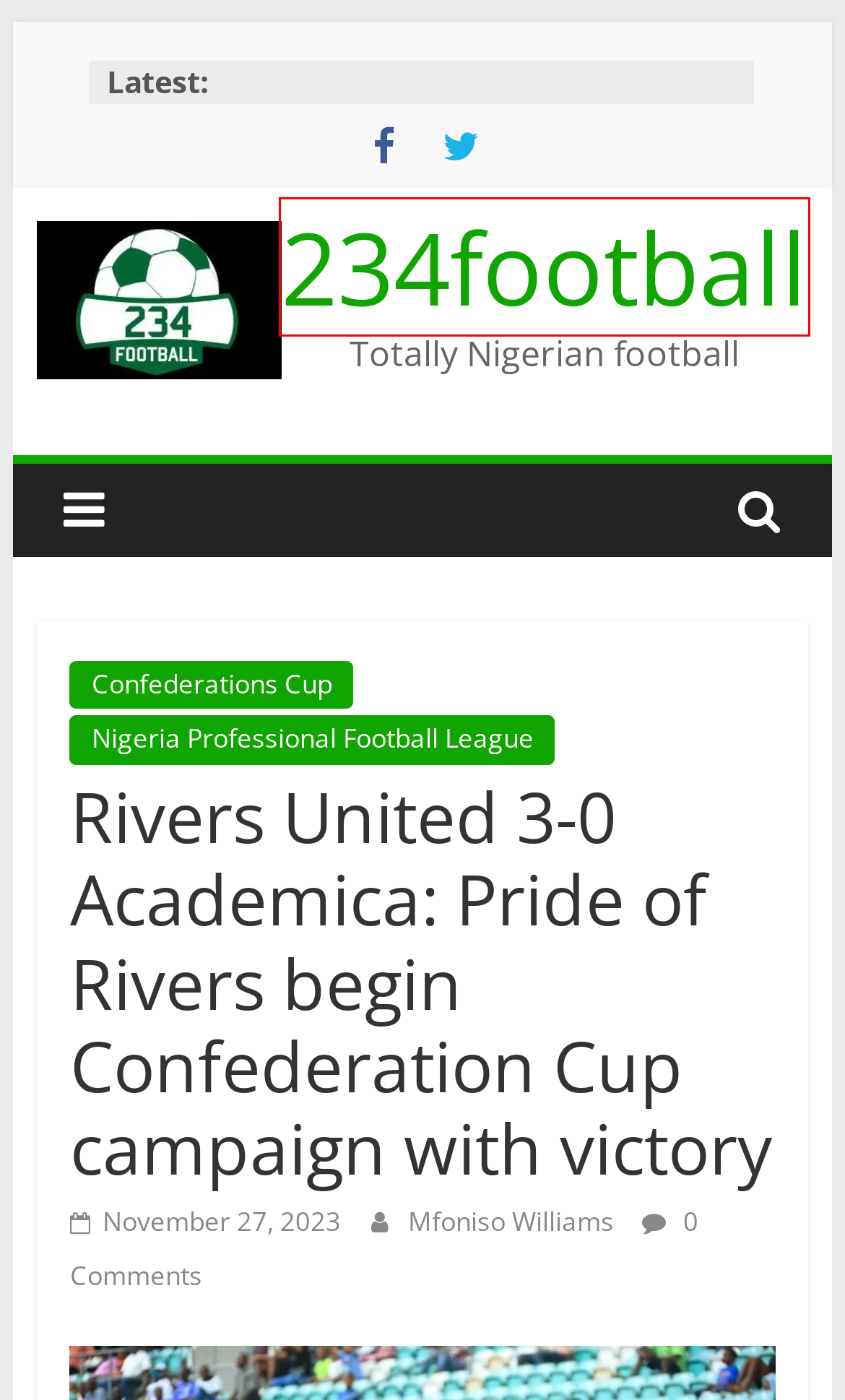Given a screenshot of a webpage with a red bounding box highlighting a UI element, choose the description that best corresponds to the new webpage after clicking the element within the red bounding box. Here are your options:
A. Nigeria U20 Men Archives - 234football
B. ​TOP-THREE CHASING AKWA UNITED PICK UP 14TH WIN - 234football
C. Confederations Cup Archives - 234football
D. Nigeria Professional Football League Archives - 234football
E. Nigeria U17 Men Archives - 234football
F. Super Falcons Archives - 234football
G. World Cup Archives - 234football
H. 234football - Totally Nigerian football

H